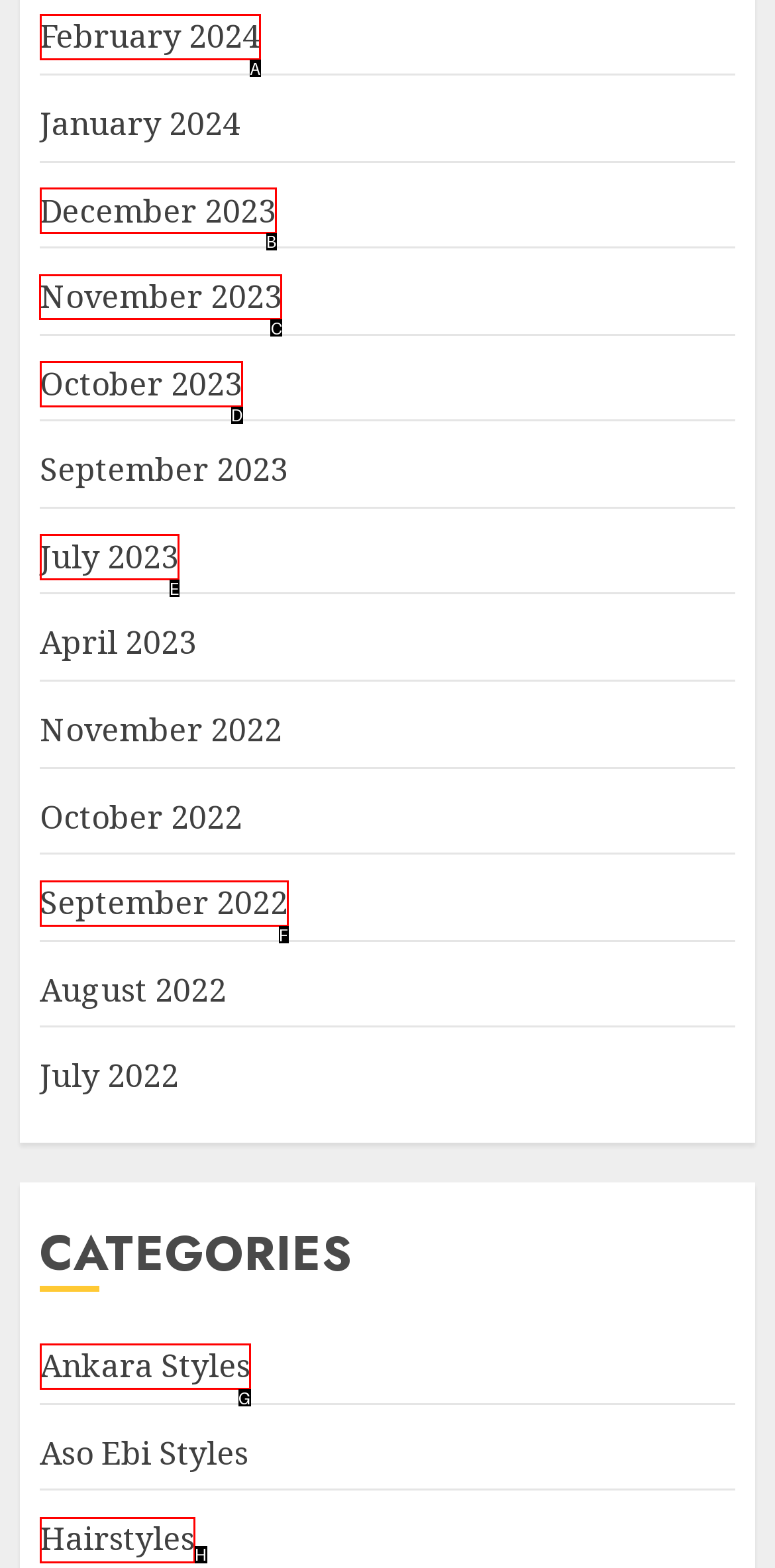Identify the HTML element I need to click to complete this task: Browse November 2023 Provide the option's letter from the available choices.

C